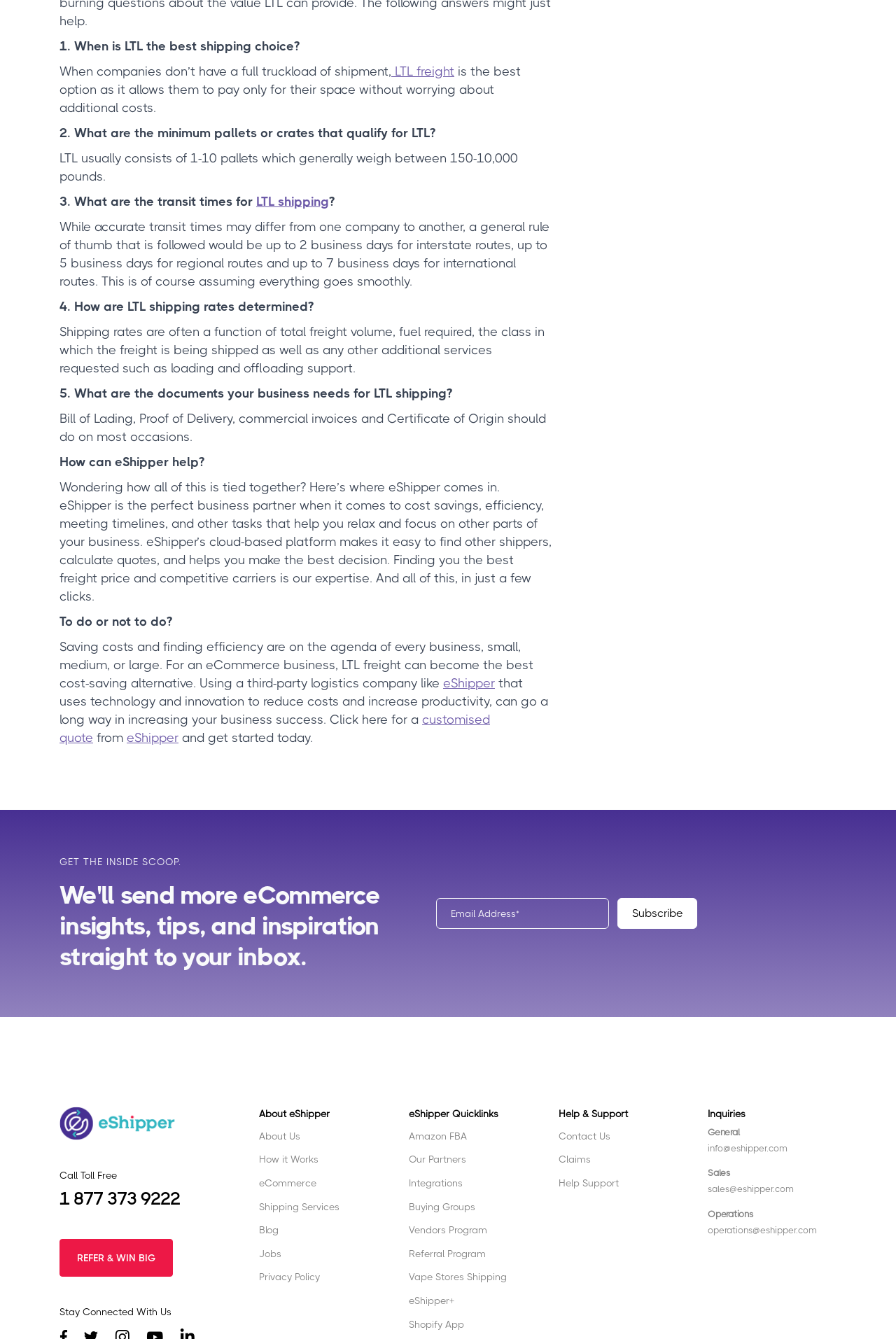What documents are needed for LTL shipping? Refer to the image and provide a one-word or short phrase answer.

Bill of Lading, etc.